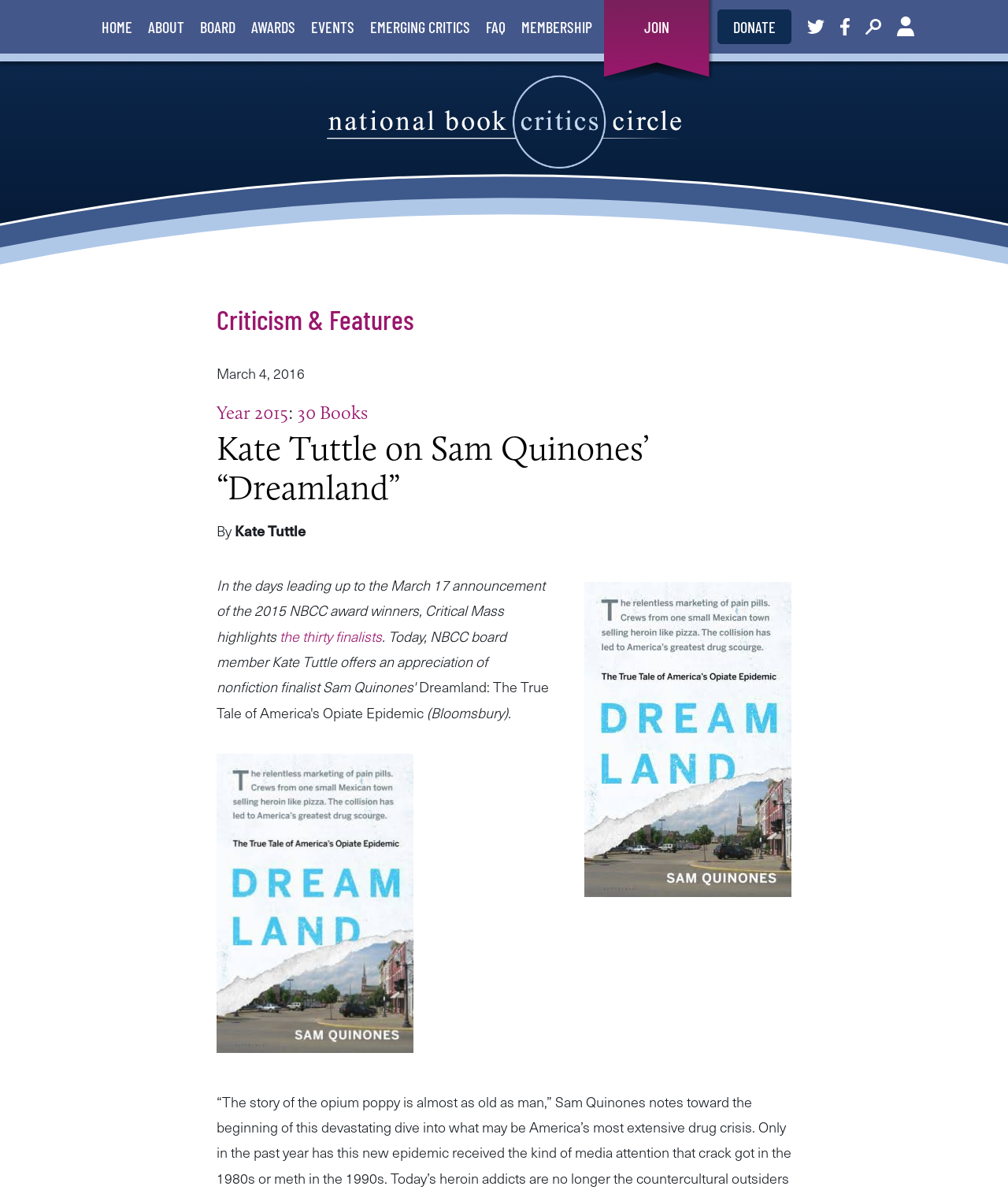What is the name of the author of the book 'Dreamland'?
Refer to the image and provide a thorough answer to the question.

The question can be answered by looking at the heading 'Kate Tuttle on Sam Quinones’ “Dreamland”' which indicates that the author of the book 'Dreamland' is Sam Quinones.